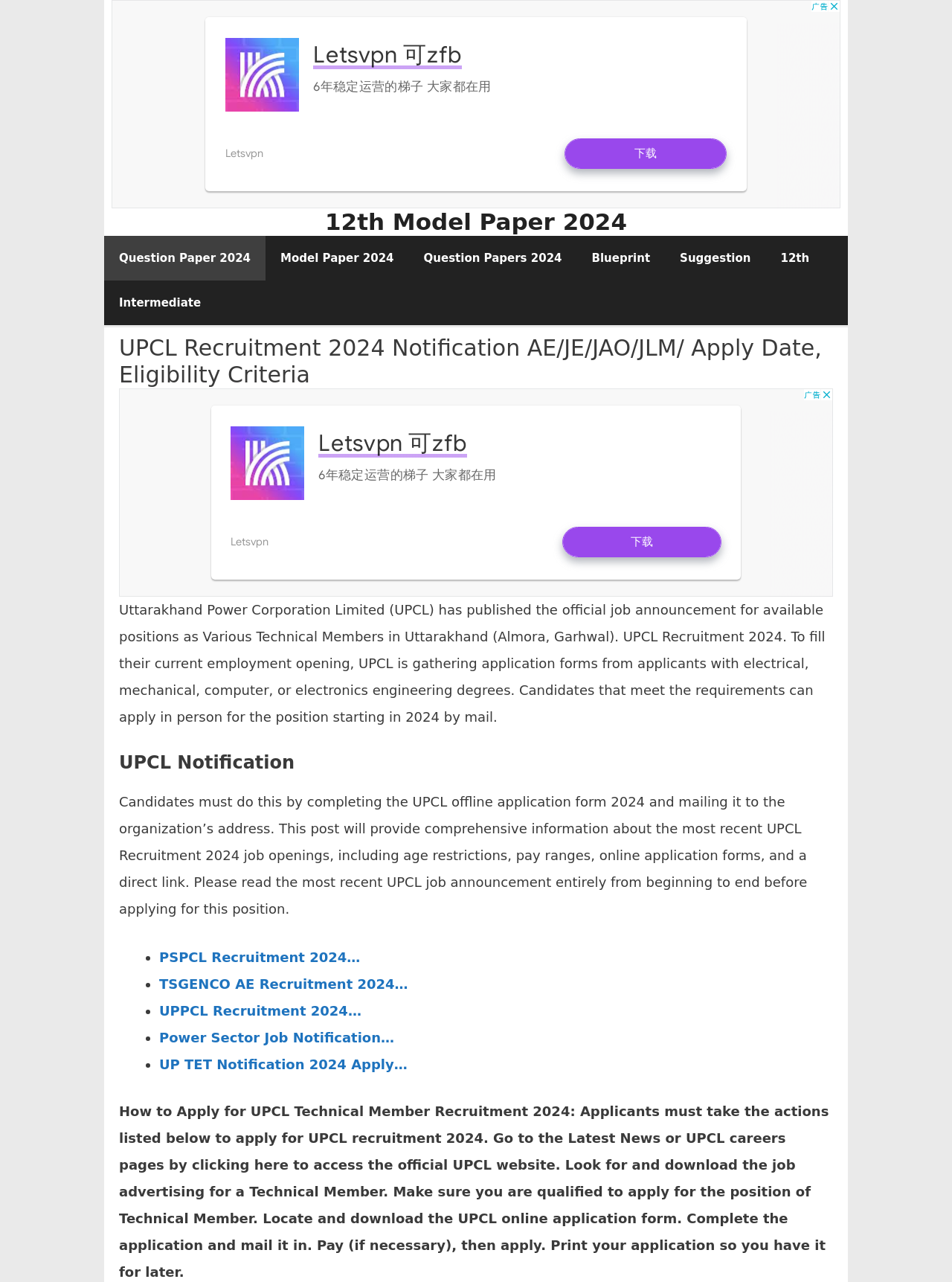Produce an elaborate caption capturing the essence of the webpage.

The webpage is about the Uttarakhand Power Corporation Limited (UPCL) recruitment 2024 notification for various technical members in Uttarakhand. At the top, there is a banner with an advertisement. Below the banner, there is a navigation menu with links to different sections, including "Question Paper 2024", "Model Paper 2024", "Question Papers 2024", "Blueprint", "Suggestion", and "12th".

The main content of the webpage is divided into sections. The first section has a heading "UPCL Recruitment 2024 Notification AE/JE/JAO/JLM/ Apply Date, Eligibility Criteria" and provides an overview of the recruitment process, including the eligibility criteria and application process. This section also contains an iframe with another advertisement.

The next section has a heading "UPCL Notification" and provides more detailed information about the recruitment, including the age restrictions, pay ranges, and online application forms. This section also contains a list of links to other related recruitment notifications, including PSPCL Recruitment 2024, TSGENCO AE Recruitment 2024, UPPCL Recruitment 2024, Power Sector Job Notification, and UP TET Notification 2024.

Finally, there is a section with a heading "How to Apply for UPCL Technical Member Recruitment 2024" that provides step-by-step instructions on how to apply for the recruitment, including downloading the job advertisement, checking eligibility, downloading the application form, and submitting the application.